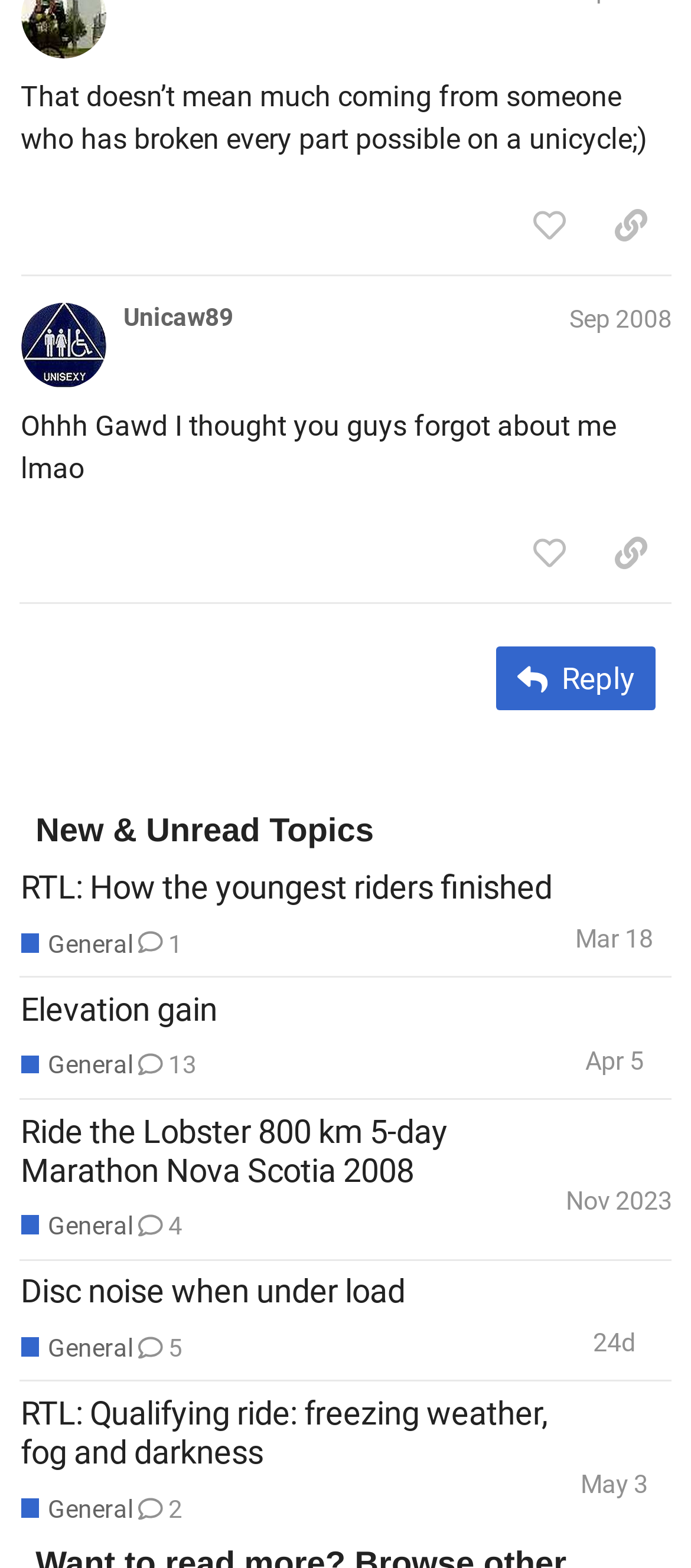Determine the bounding box for the UI element described here: "Disc noise when under load".

[0.03, 0.801, 0.586, 0.846]